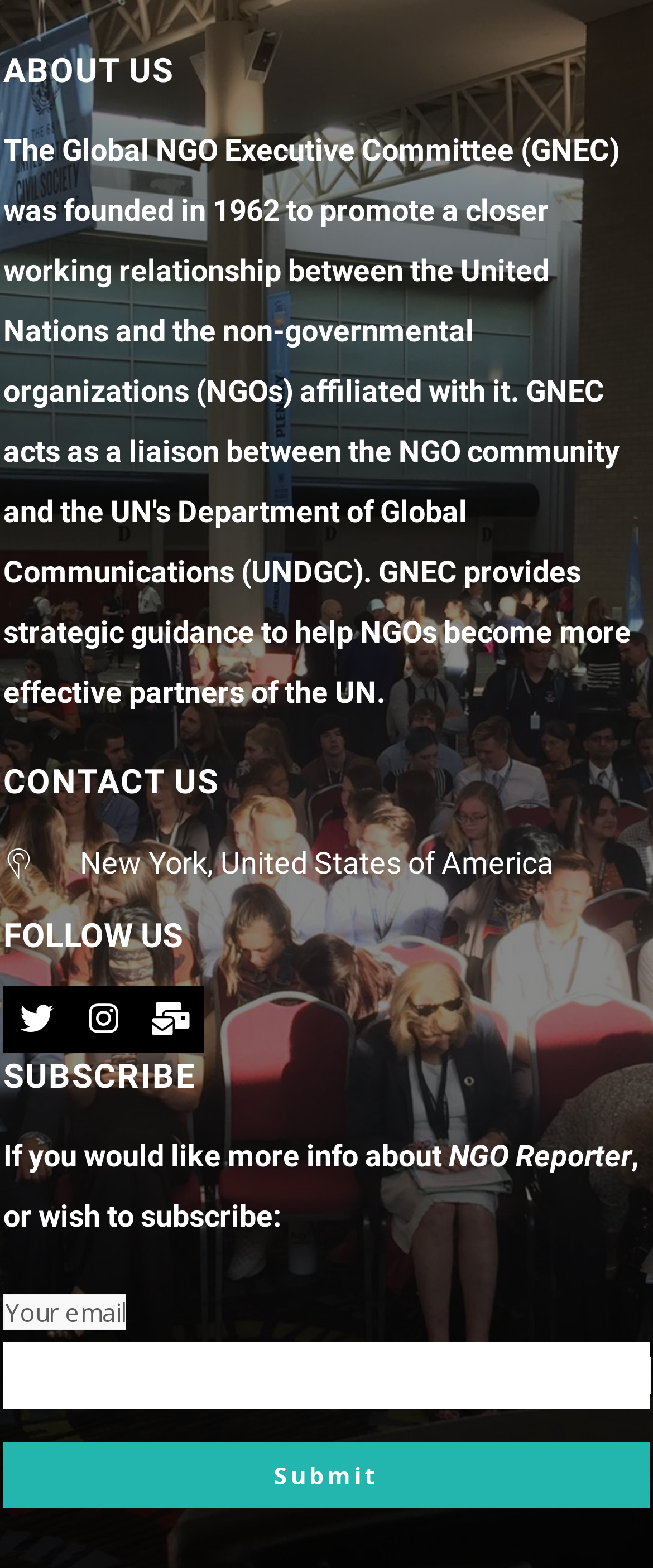Determine the bounding box coordinates (top-left x, top-left y, bottom-right x, bottom-right y) of the UI element described in the following text: Twitter

[0.005, 0.629, 0.108, 0.672]